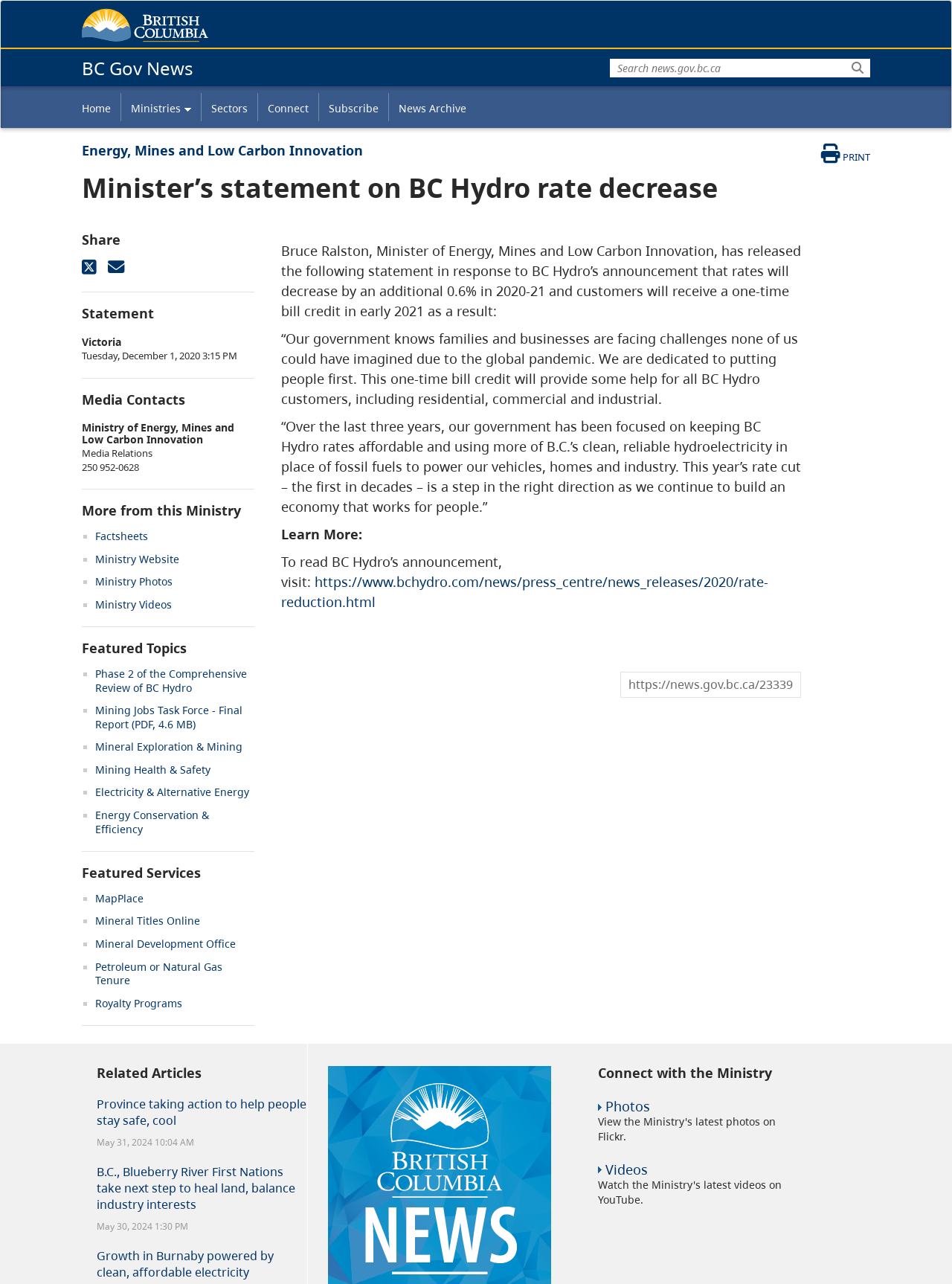Determine the bounding box coordinates of the UI element described by: "News Archive".

[0.408, 0.072, 0.5, 0.094]